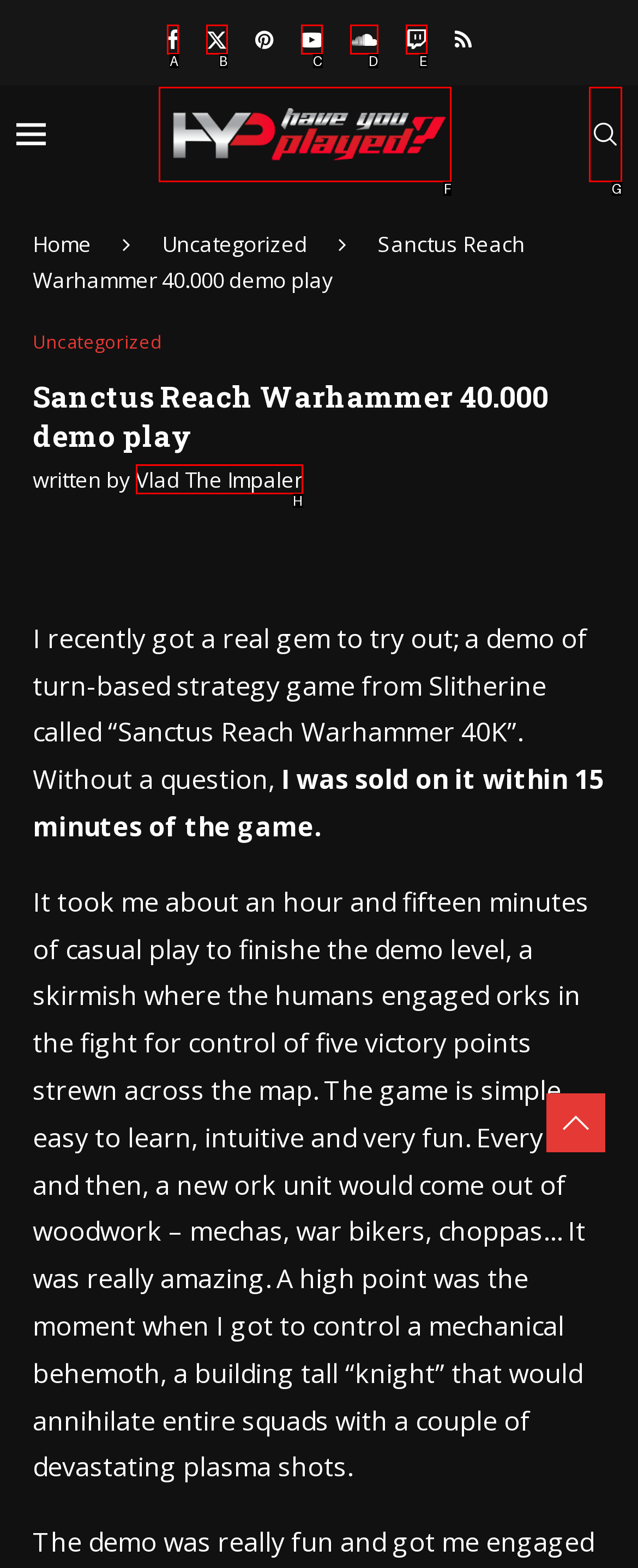Identify the option that corresponds to the description: Vlad The Impaler 
Provide the letter of the matching option from the available choices directly.

H